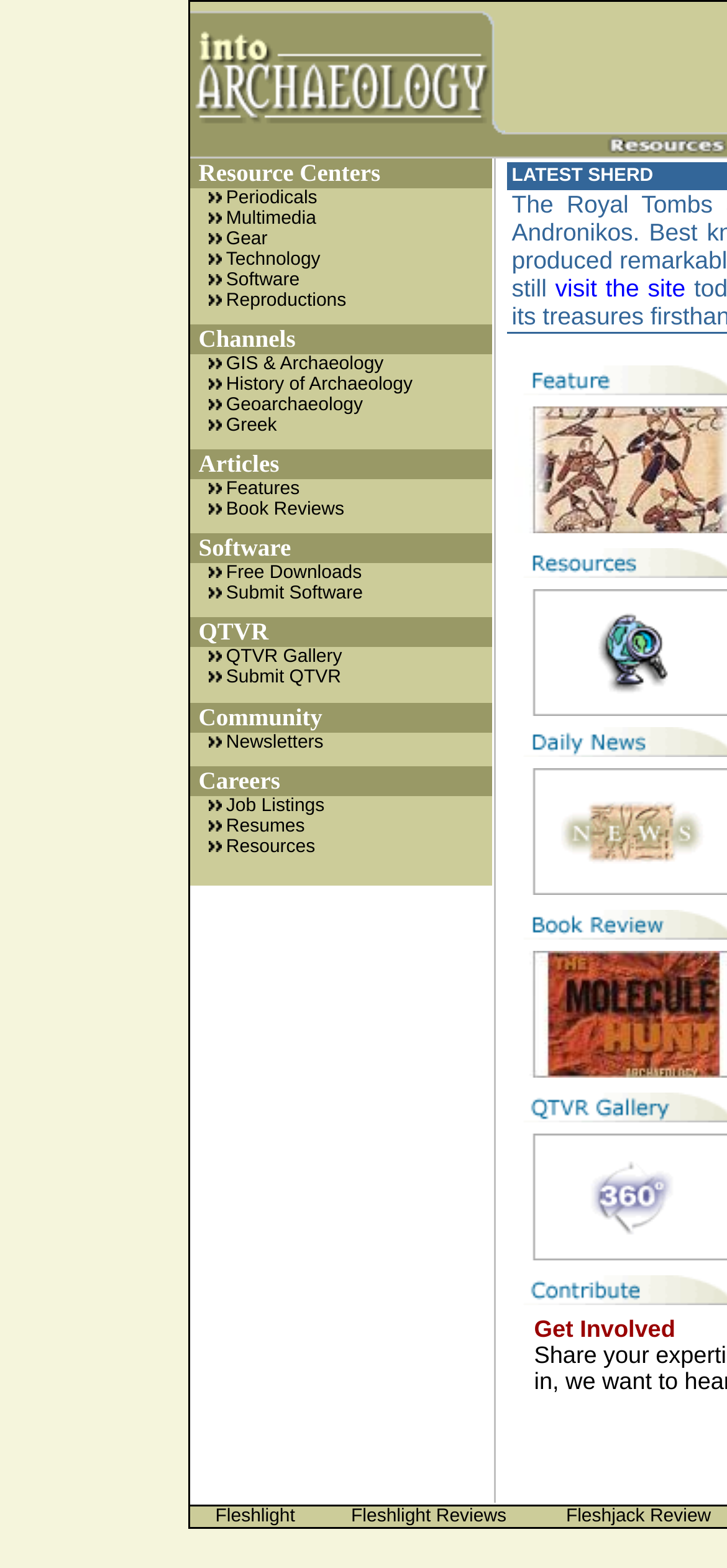Respond with a single word or phrase to the following question:
What is the category of 'Periodicals'?

Resource Centers